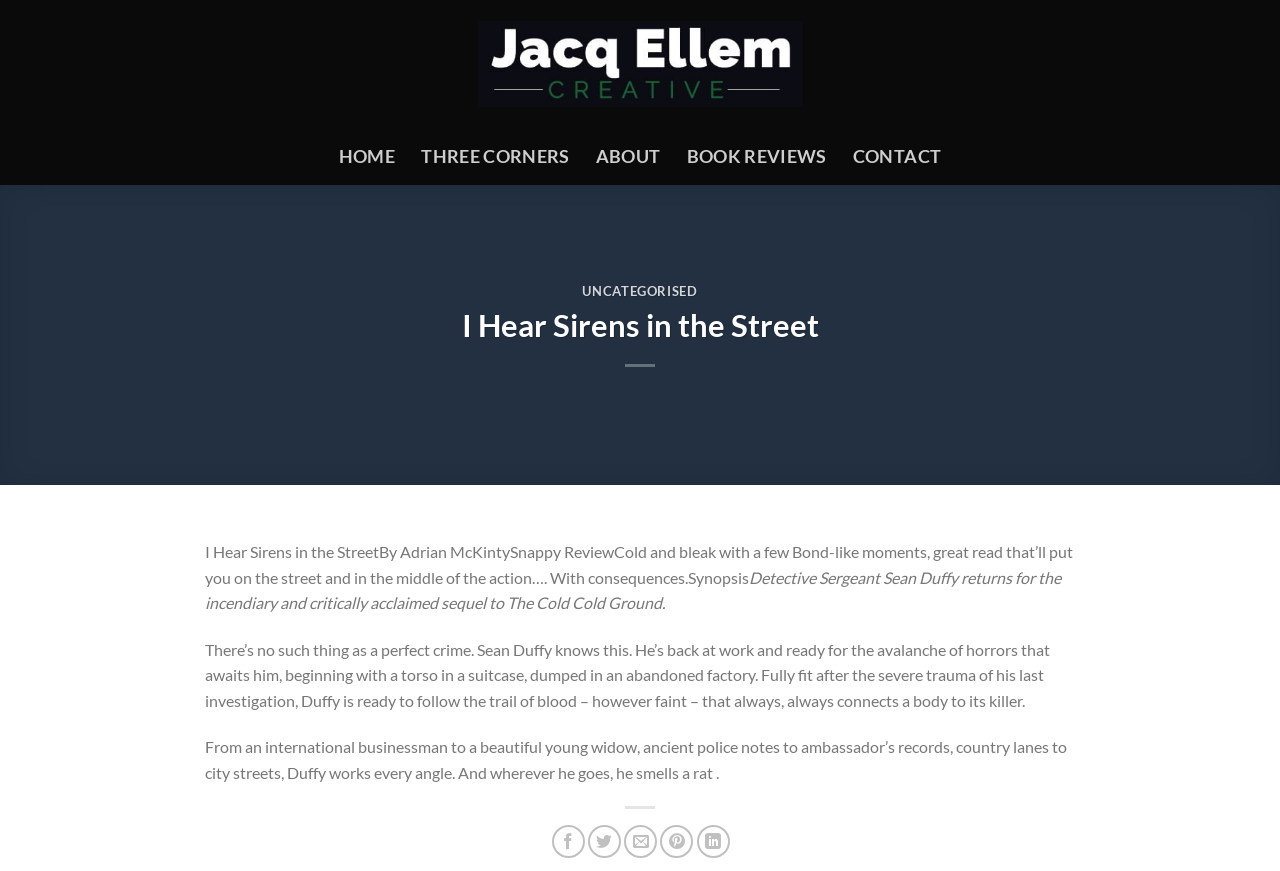Predict the bounding box for the UI component with the following description: "Book Reviews".

[0.536, 0.159, 0.646, 0.2]